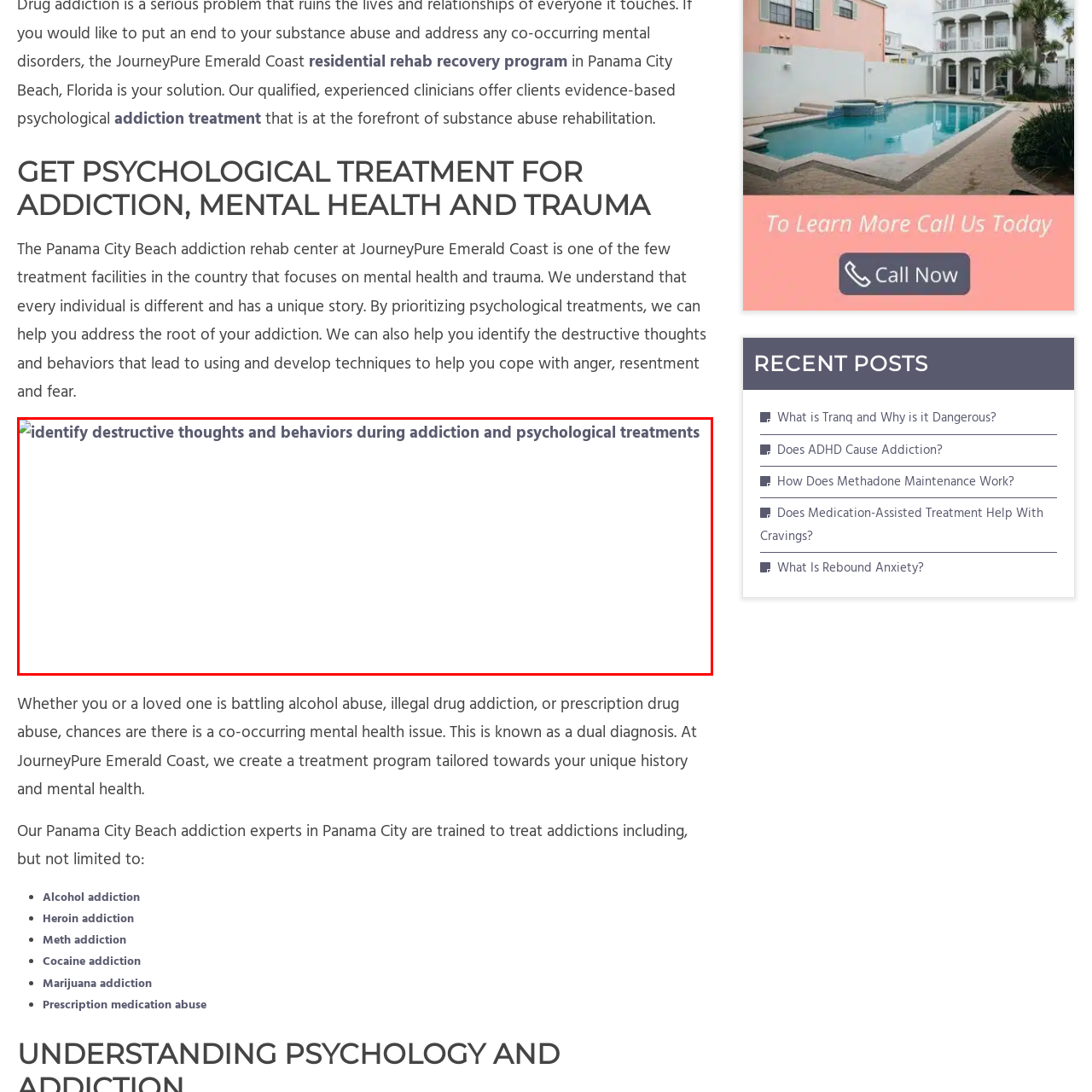Observe the content inside the red rectangle, What does the rehabilitation program aim to do? 
Give your answer in just one word or phrase.

Address root causes